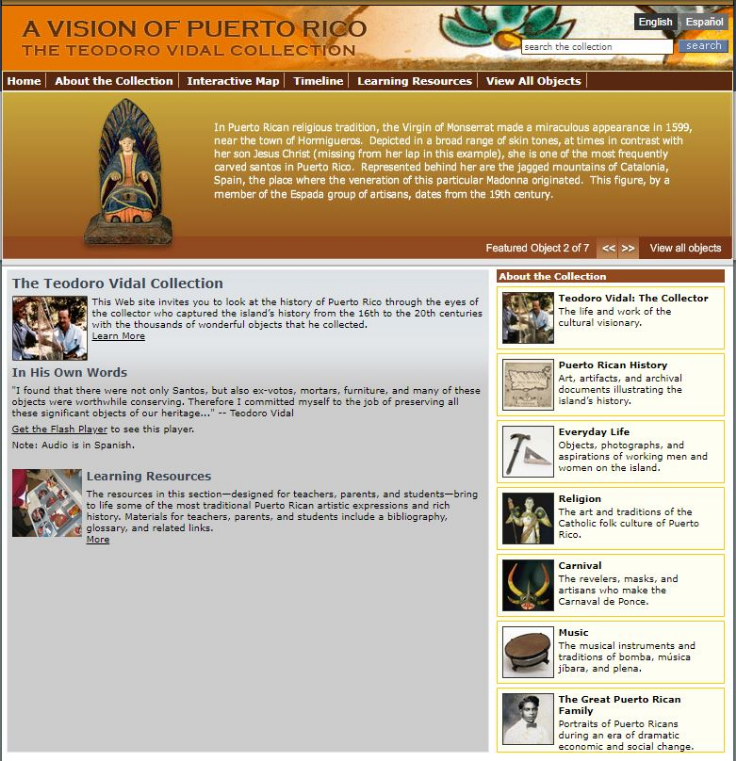Provide a thorough and detailed caption for the image.

The image displays a screenshot of the former home page of the Vidal Collection website, showcasing an introduction to Puerto Rican history. This collection invites visitors to explore the island's rich cultural heritage through various objects collected by Teodoro Vidal, encompassing historical artifacts from the 16th to the 20th centuries. The site emphasizes the art, traditions, and daily life in Puerto Rico. Featured prominently is a detailed description of the Virgin of Montserrat, a significant figure in Puerto Rican religious tradition, symbolizing the cultural intricacies and the artistic legacy that the collection aims to preserve. The website's layout features a blend of educational resources and highlights from the collection, making it a valuable gateway into understanding Puerto Rico's diverse heritage.